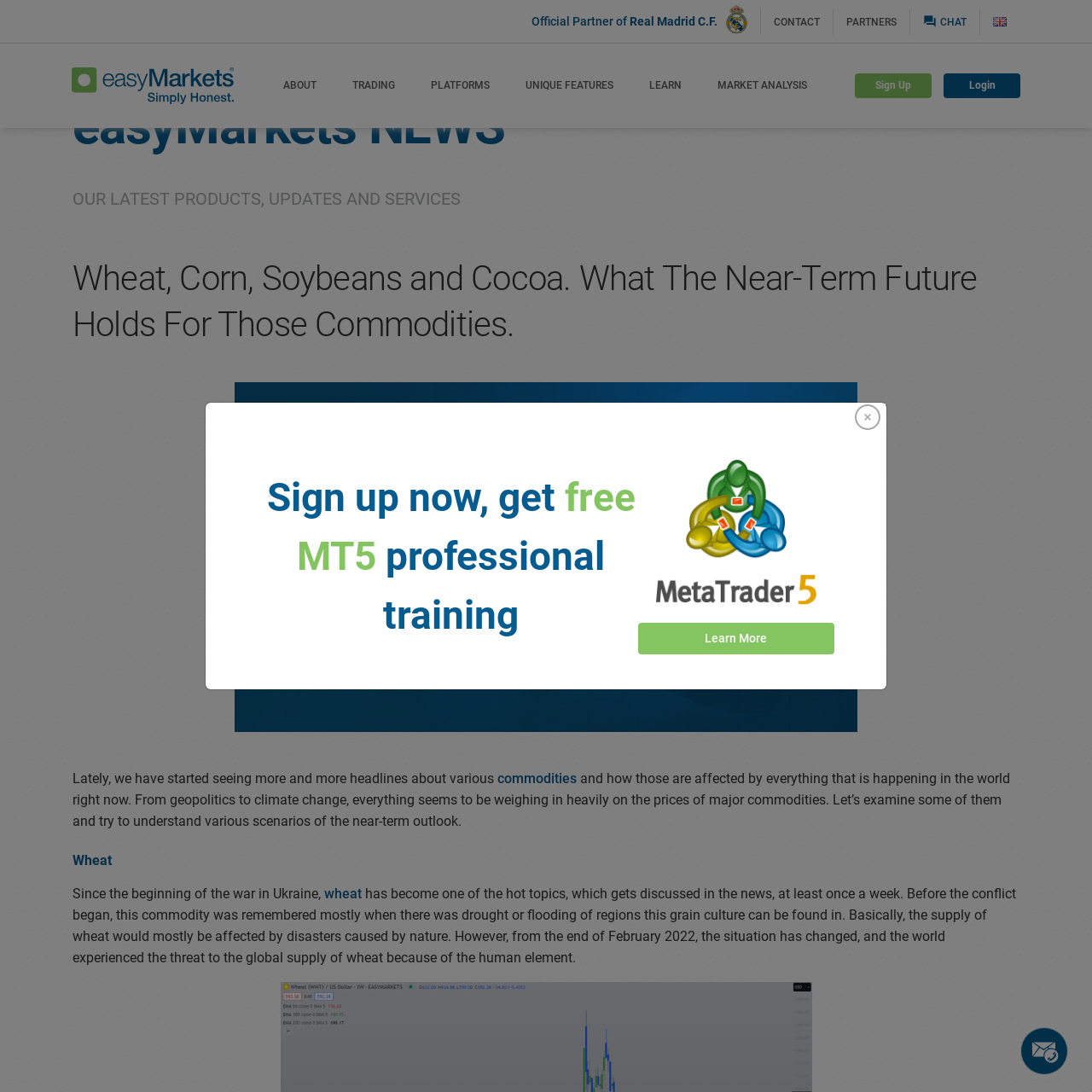Identify the bounding box of the UI component described as: "Start Trading Today Learn More".

[0.584, 0.57, 0.764, 0.599]